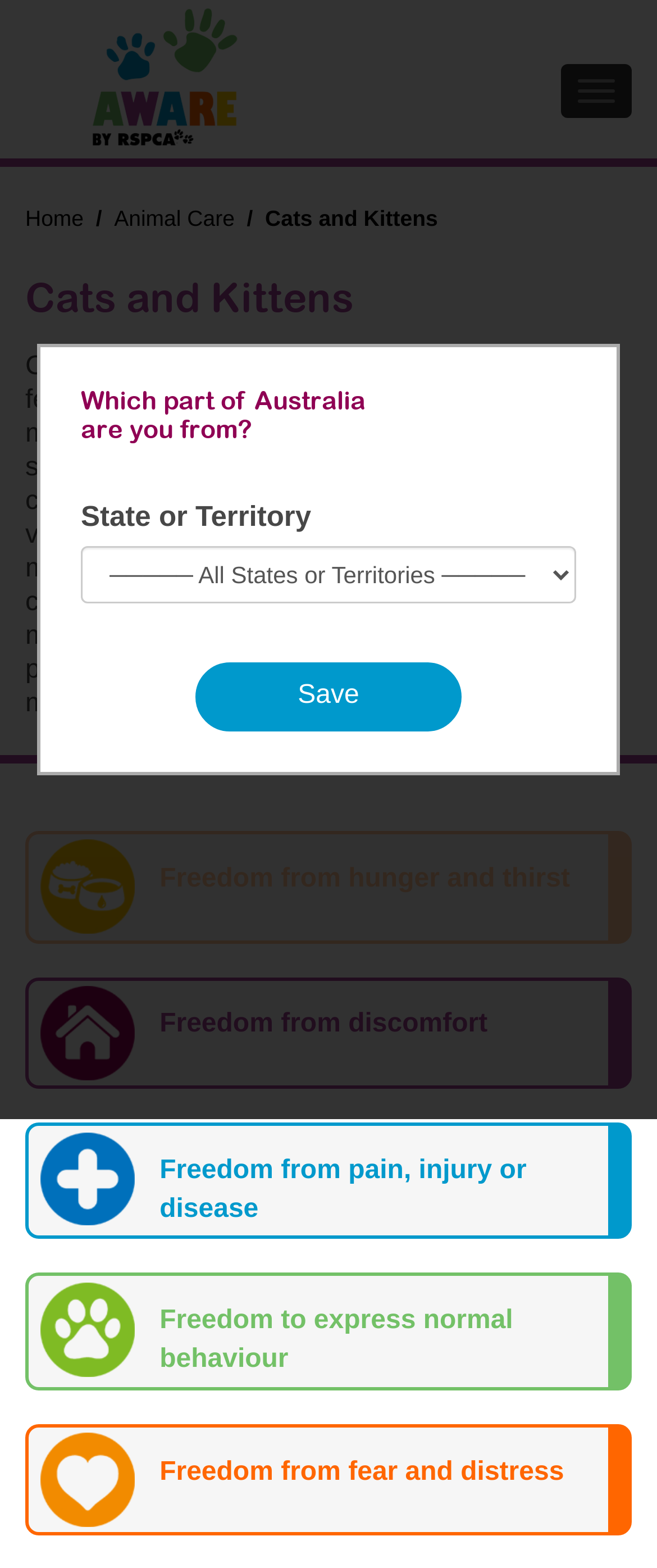Using the details in the image, give a detailed response to the question below:
What is the purpose of the dialog box?

The dialog box on the webpage appears to be a form that allows users to select a state or territory. This is indicated by the heading 'Which part of Australia are you from?' and the combobox labeled 'State or Territory'.